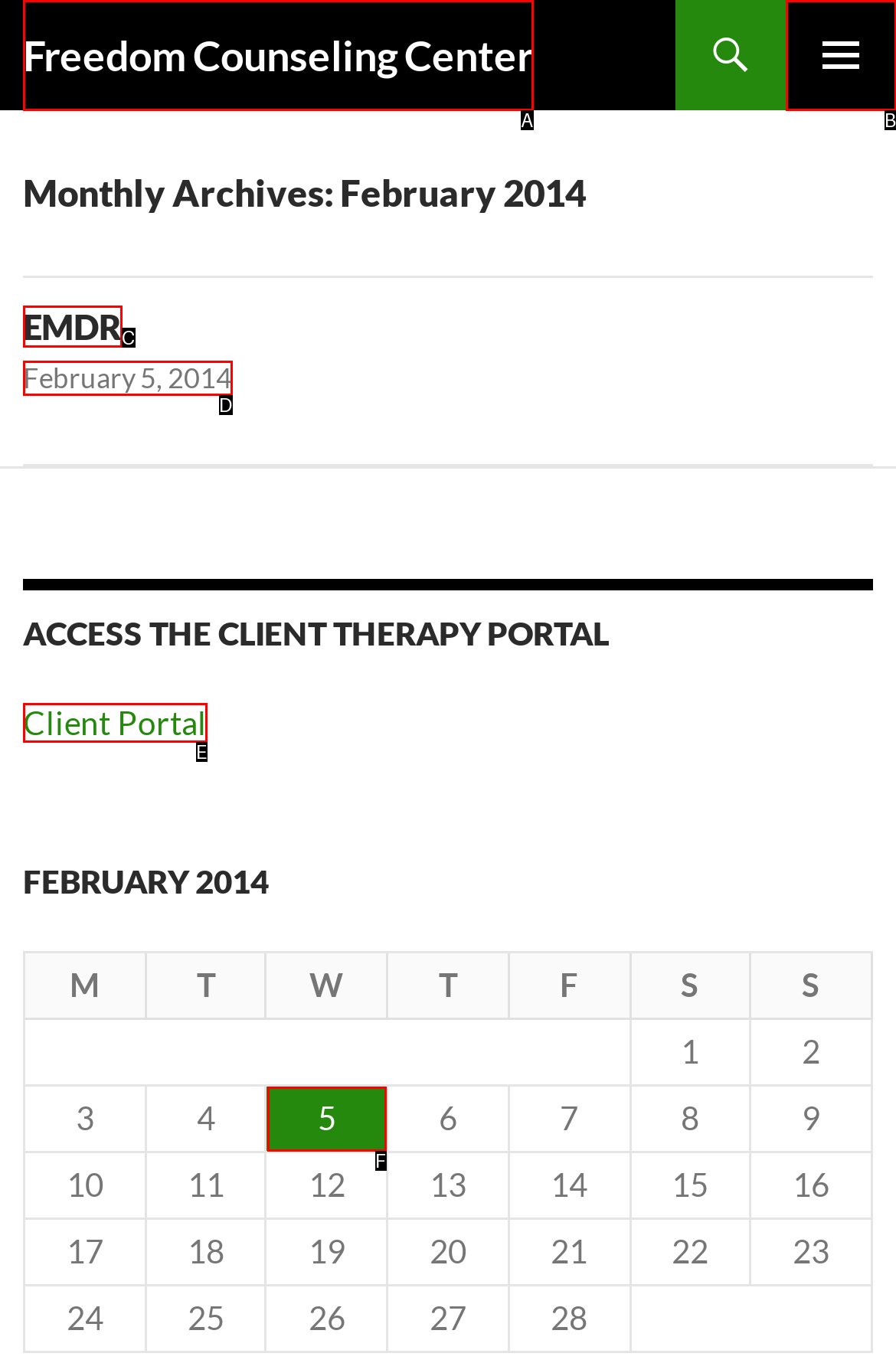With the provided description: EMDR, select the most suitable HTML element. Respond with the letter of the selected option.

C